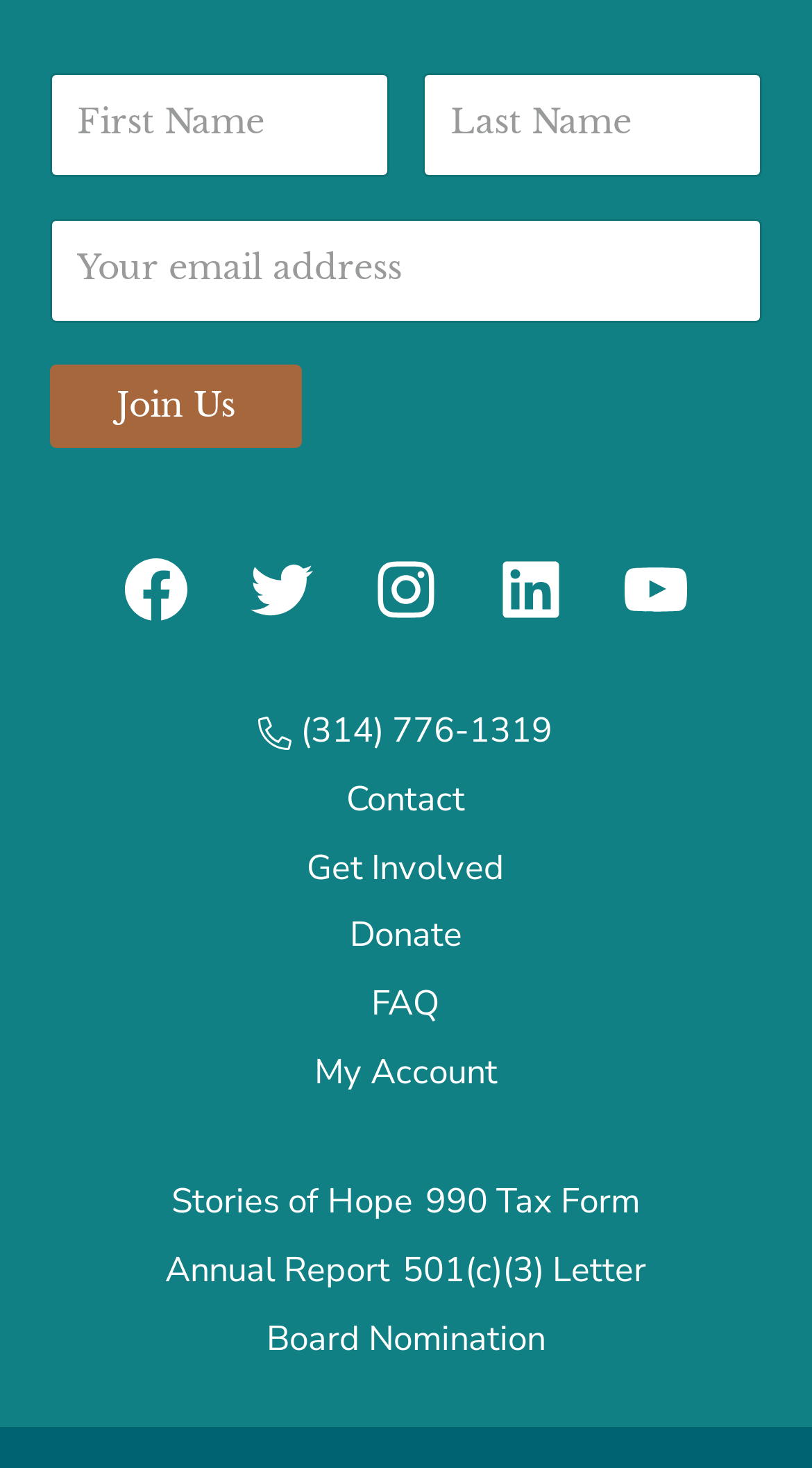Examine the image carefully and respond to the question with a detailed answer: 
How many social media links are there?

There are 5 social media links on the webpage, which are Facebook, Twitter, Instagram, LinkedIn, and YouTube. These links are located below the 'Join Us' button.